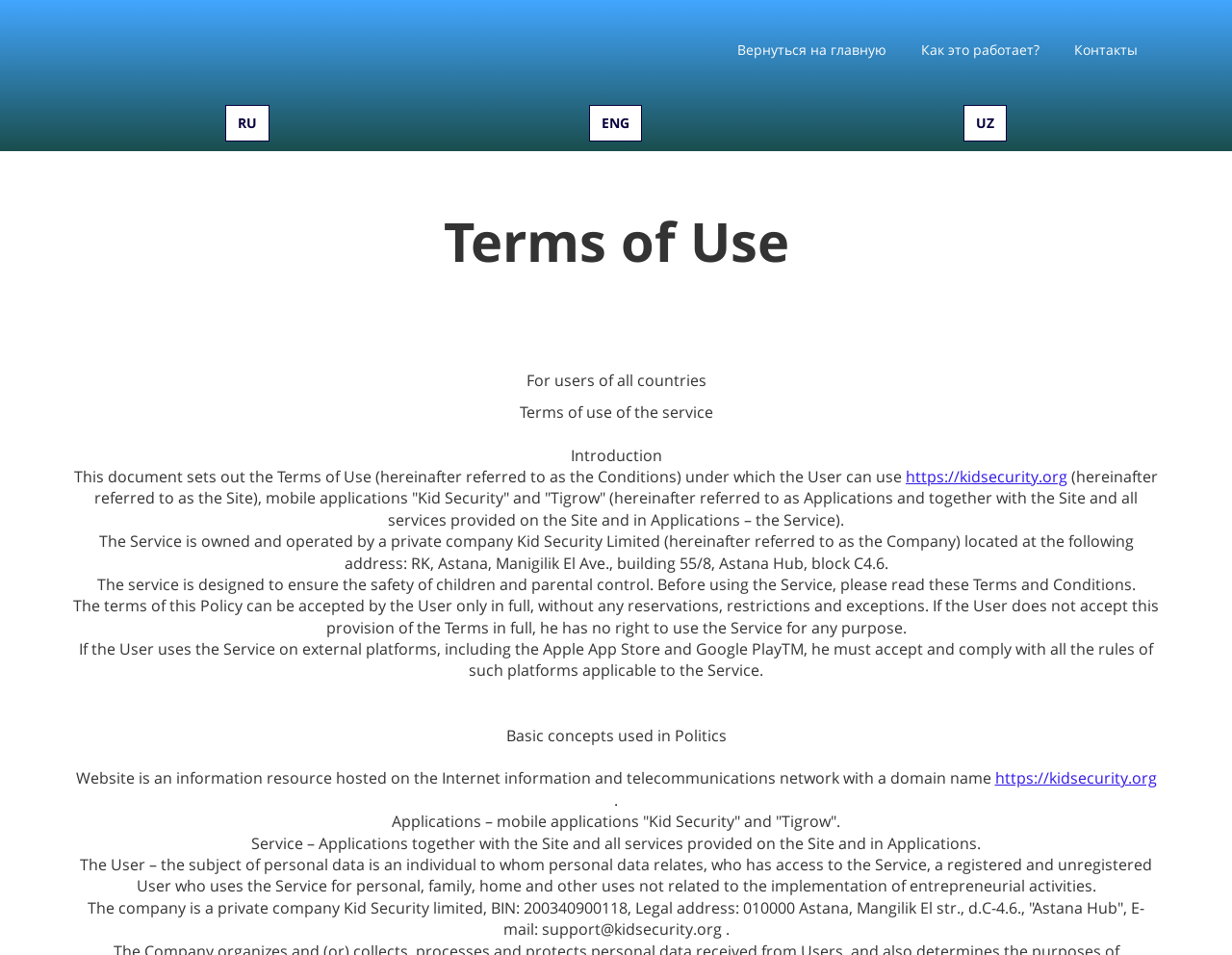Please identify the bounding box coordinates of the element's region that needs to be clicked to fulfill the following instruction: "Visit the 'https://kidsecurity.org' website". The bounding box coordinates should consist of four float numbers between 0 and 1, i.e., [left, top, right, bottom].

[0.735, 0.488, 0.866, 0.51]